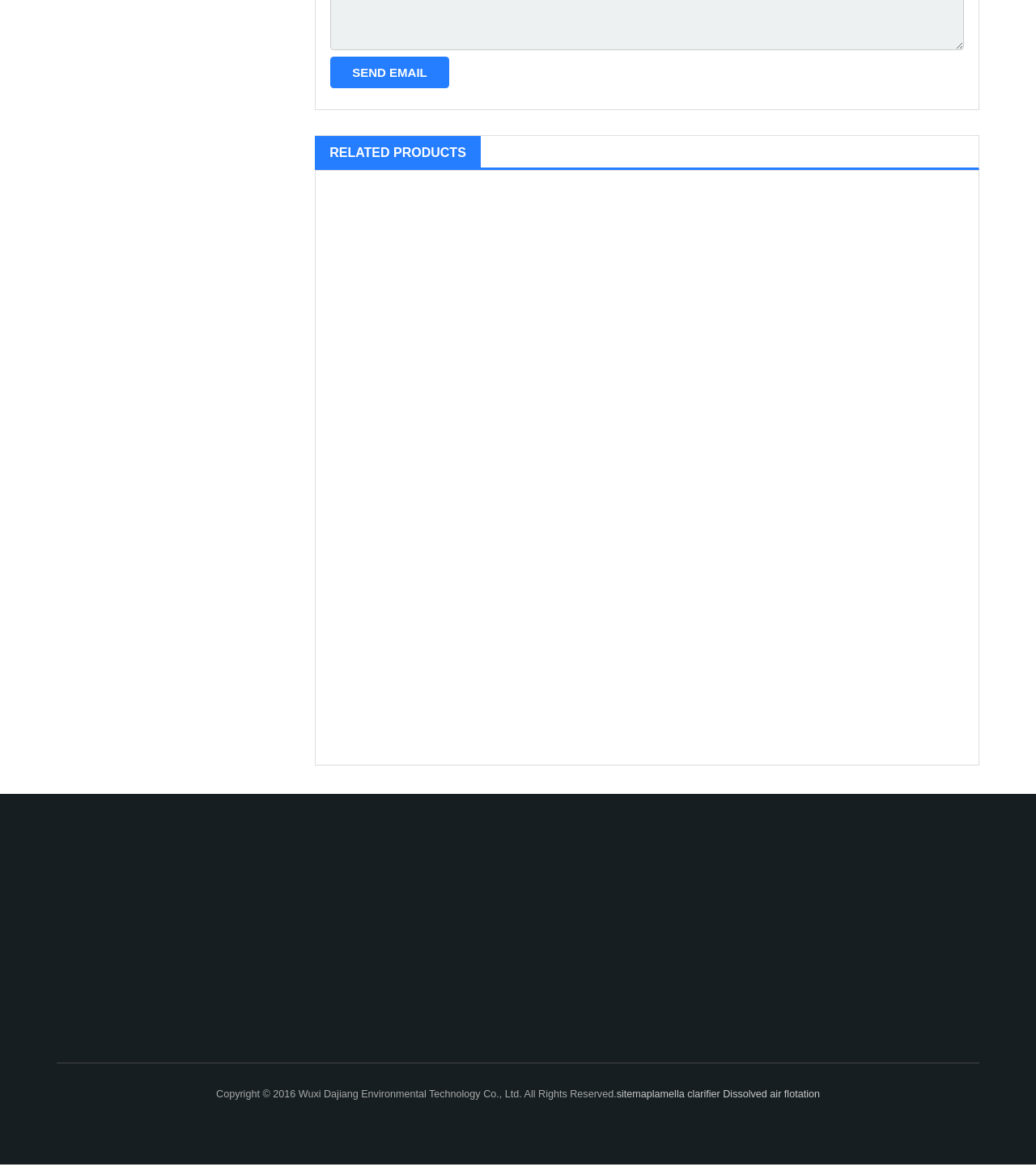Respond with a single word or phrase to the following question: What is the copyright information of the webpage?

2016 Wuxi Dajiang Environmental Technology Co., Ltd.